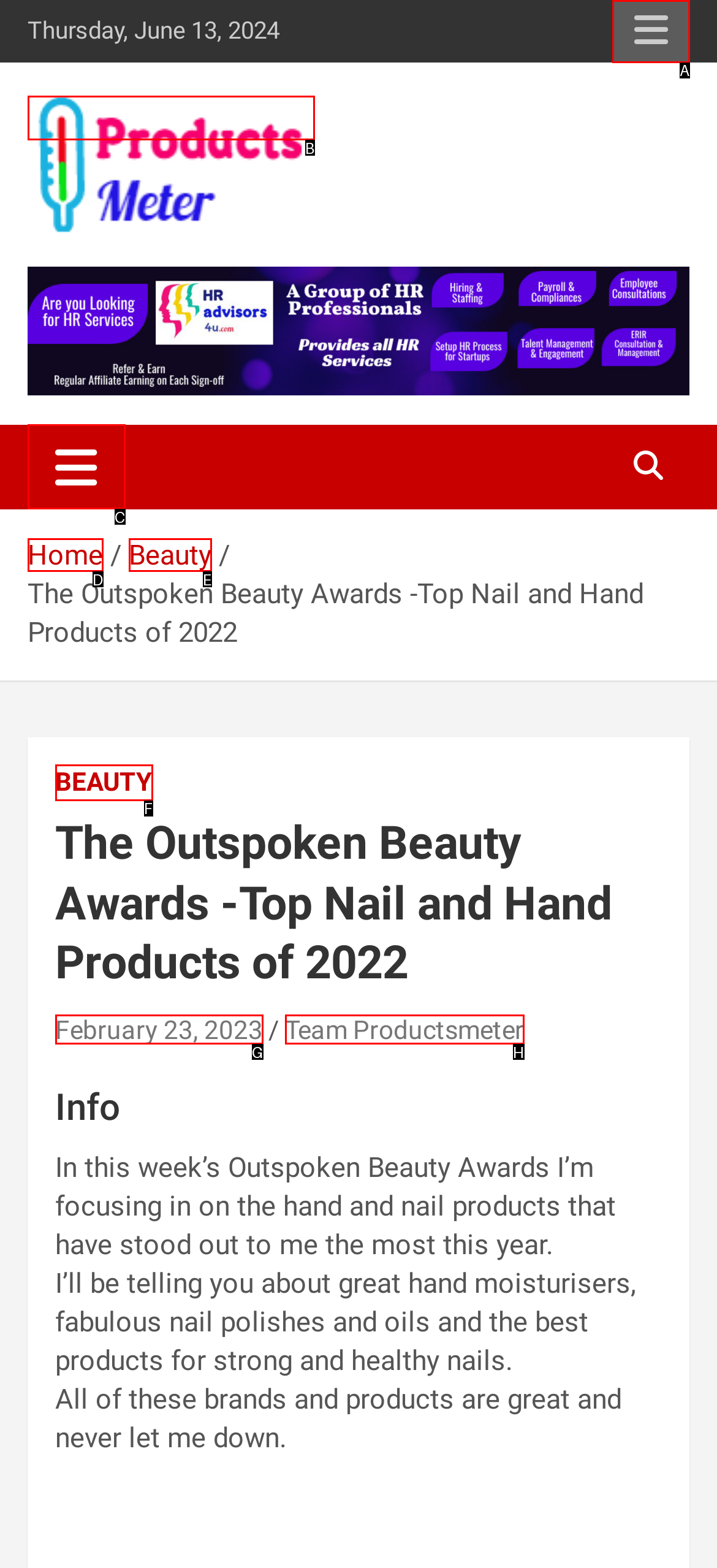Pick the option that corresponds to: aria-label="Toggle navigation"
Provide the letter of the correct choice.

C